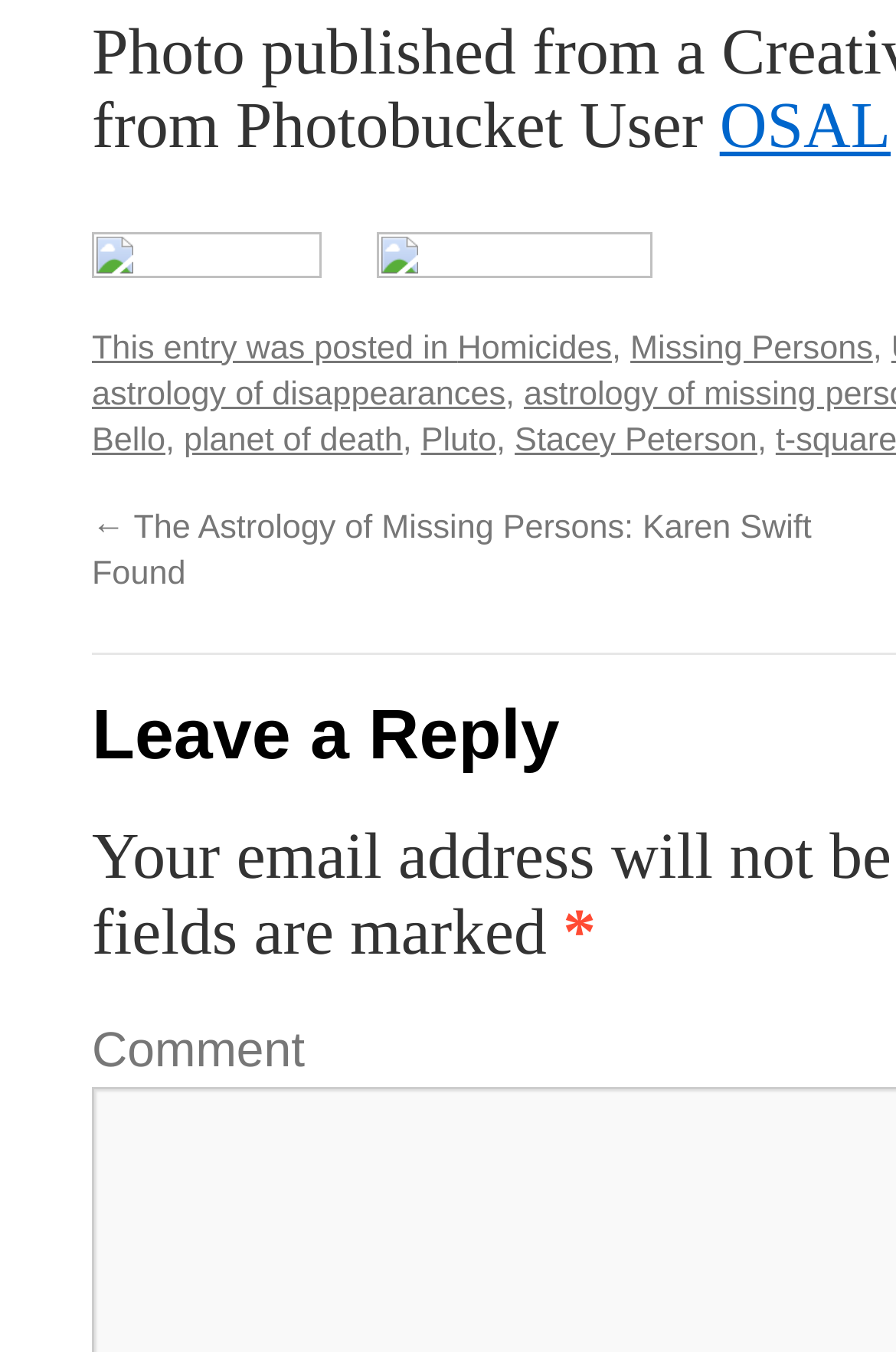Kindly determine the bounding box coordinates for the clickable area to achieve the given instruction: "Read about the astrology of disappearances".

[0.103, 0.278, 0.564, 0.305]